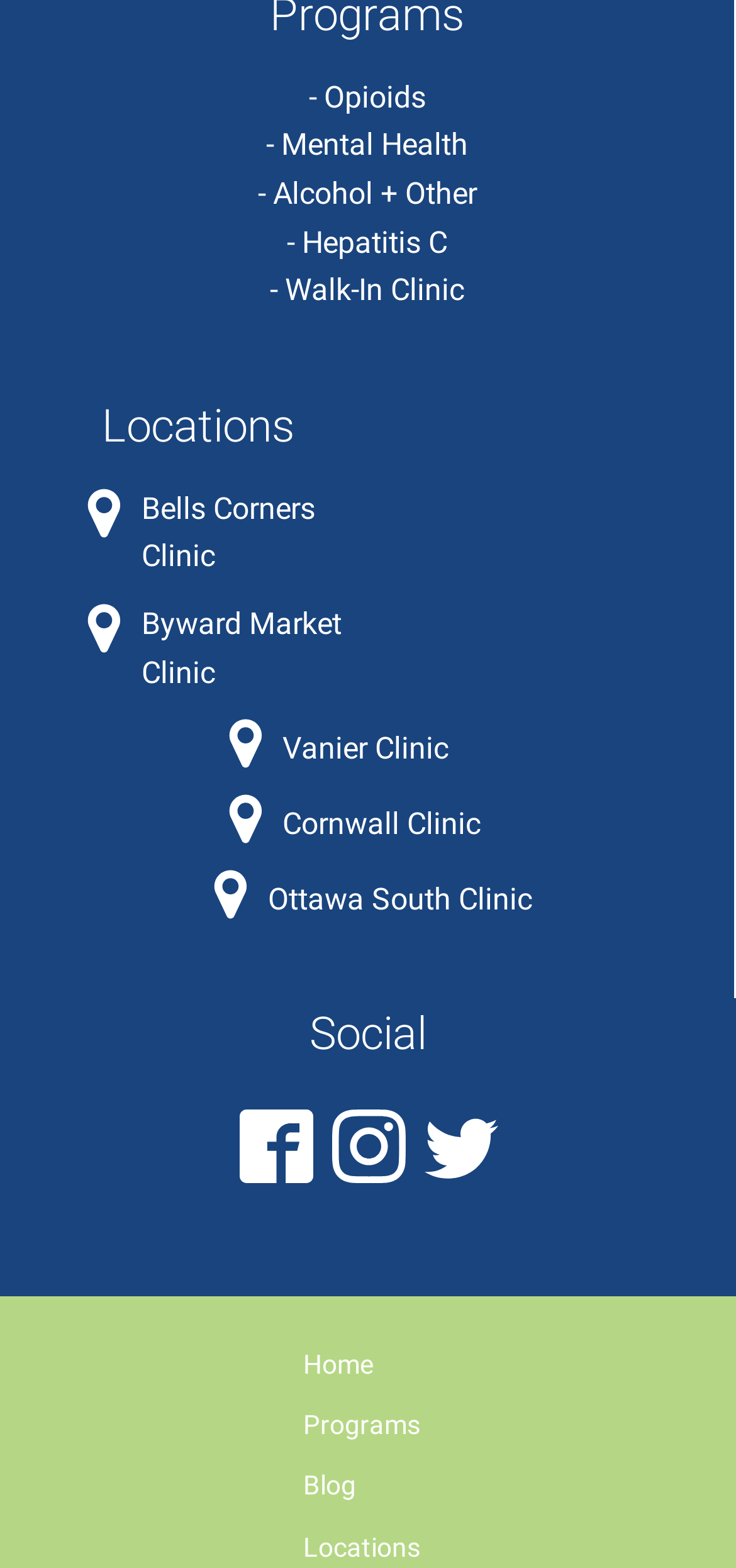Can you give a comprehensive explanation to the question given the content of the image?
What is the second program listed in the navigation menu?

I looked at the navigation menu at the bottom of the page and found that the second link is 'Programs'.